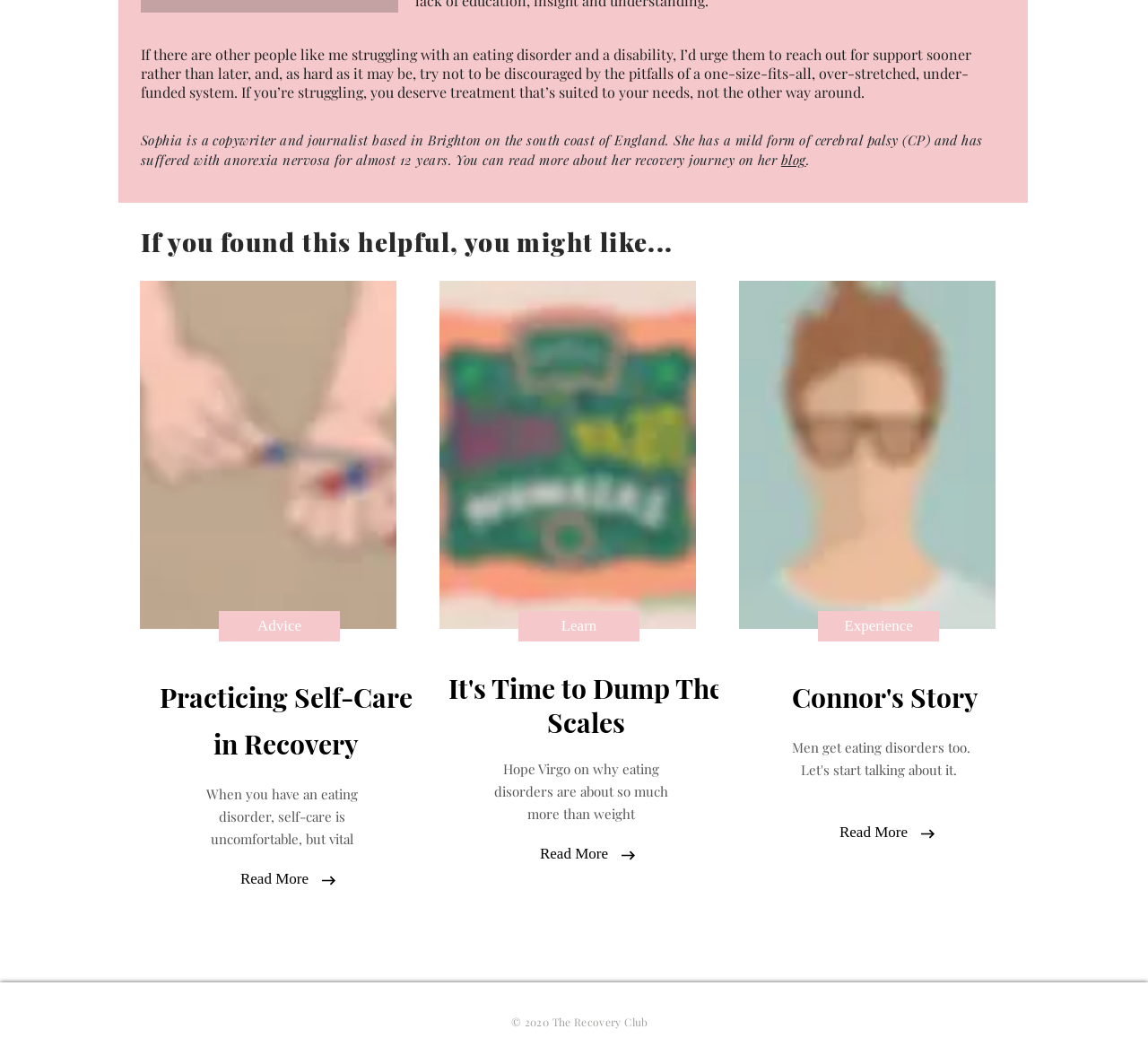Please locate the clickable area by providing the bounding box coordinates to follow this instruction: "Follow on Instagram".

[0.484, 0.952, 0.501, 0.97]